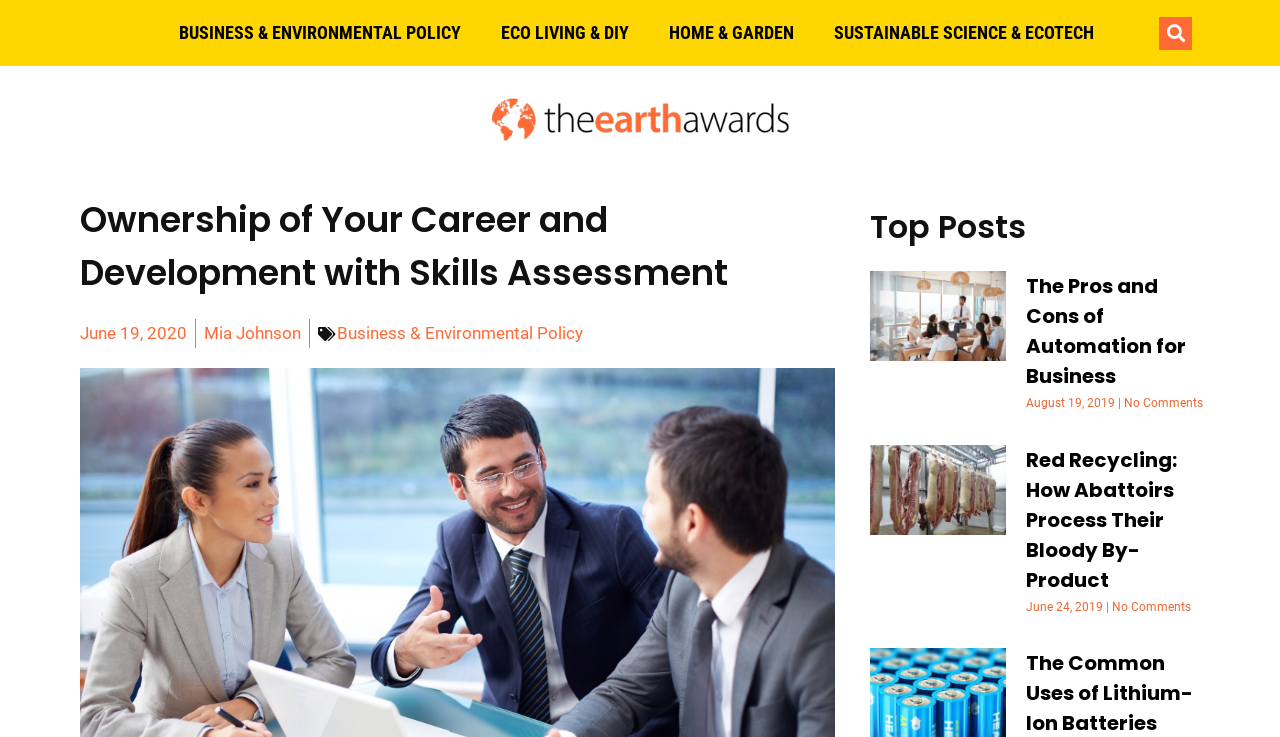Give a one-word or short phrase answer to the question: 
How many articles are listed under 'Top Posts'?

2